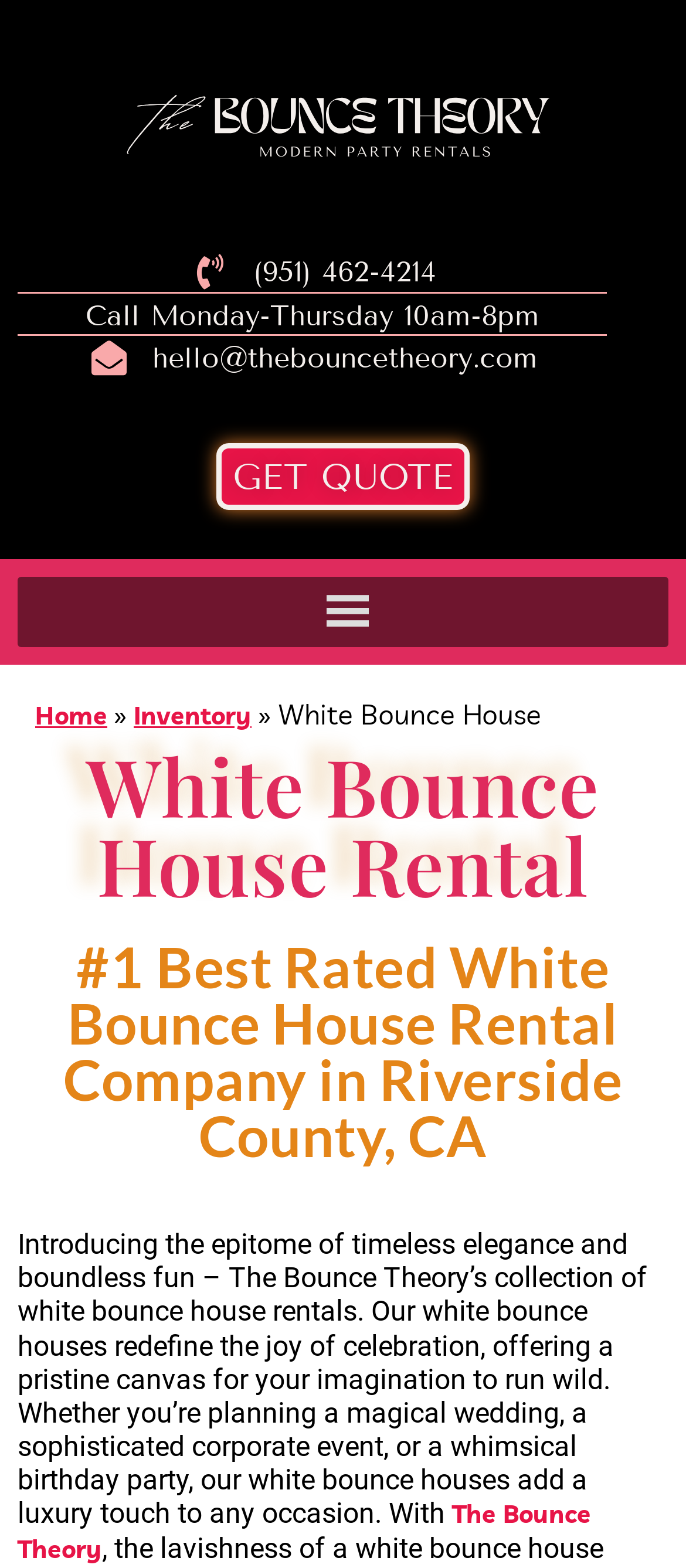What is the color of the bounce house rentals?
Please answer using one word or phrase, based on the screenshot.

White